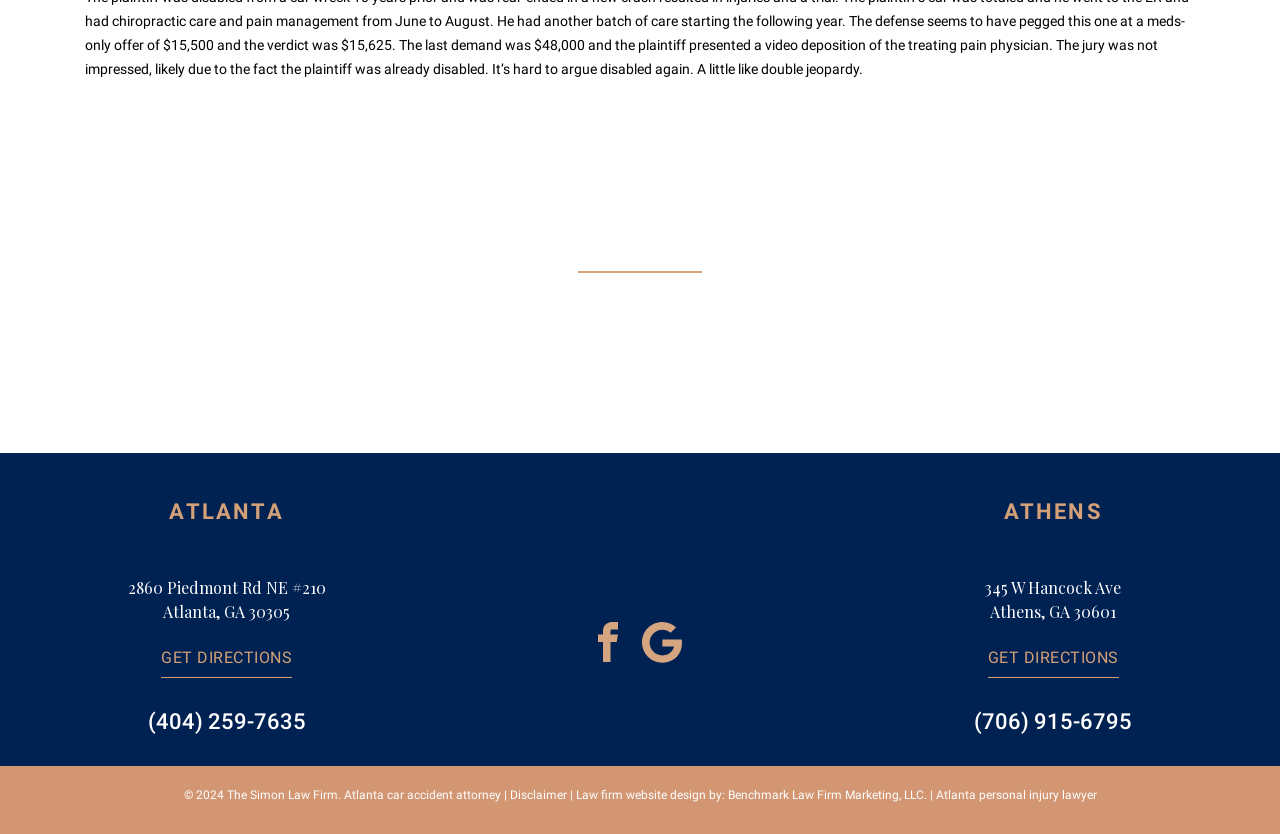Please find the bounding box coordinates of the element that must be clicked to perform the given instruction: "Click the 'Facebook' link". The coordinates should be four float numbers from 0 to 1, i.e., [left, top, right, bottom].

[0.467, 0.746, 0.483, 0.782]